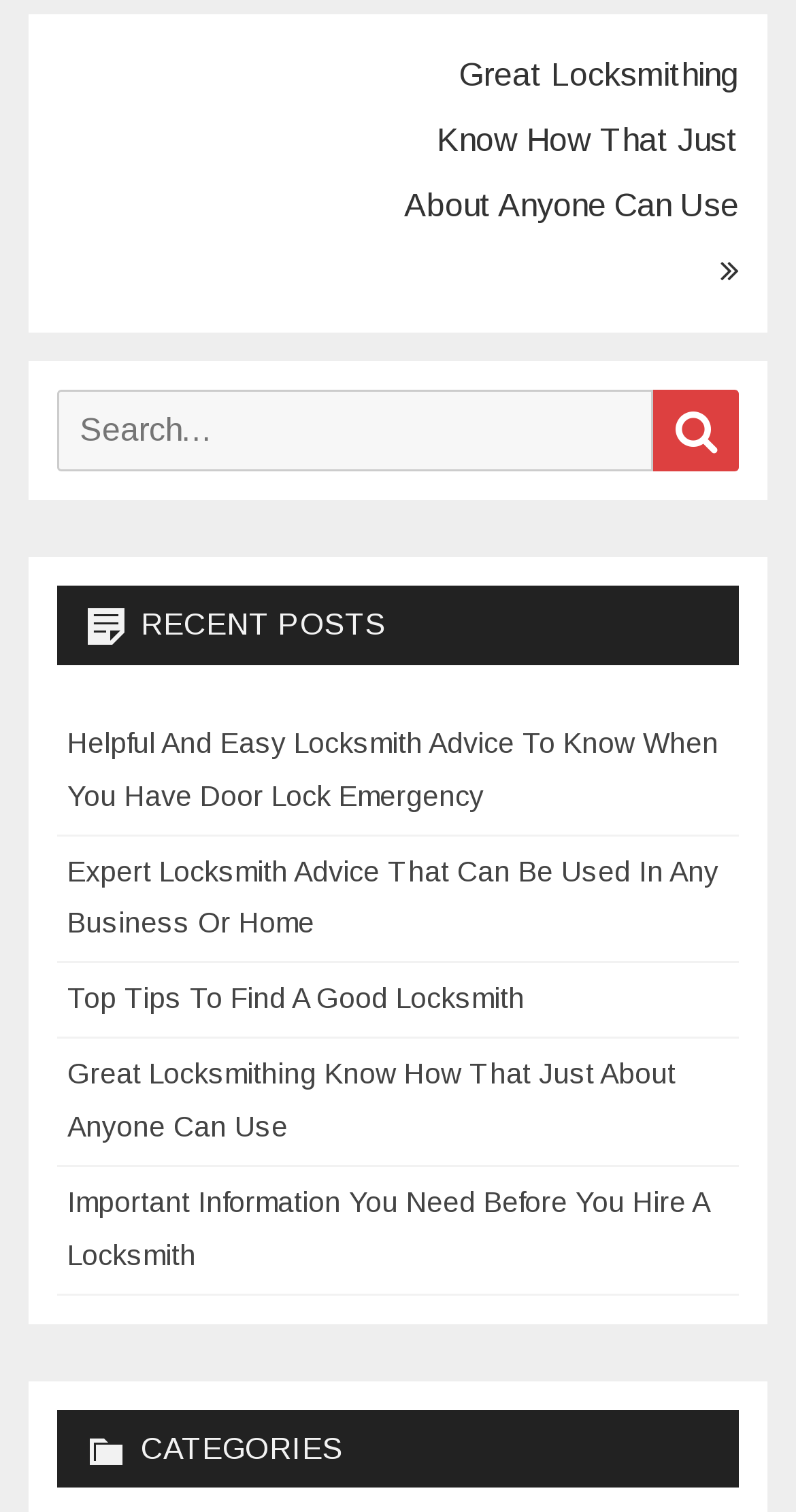What is the category section labeled as? Look at the image and give a one-word or short phrase answer.

CATEGORIES